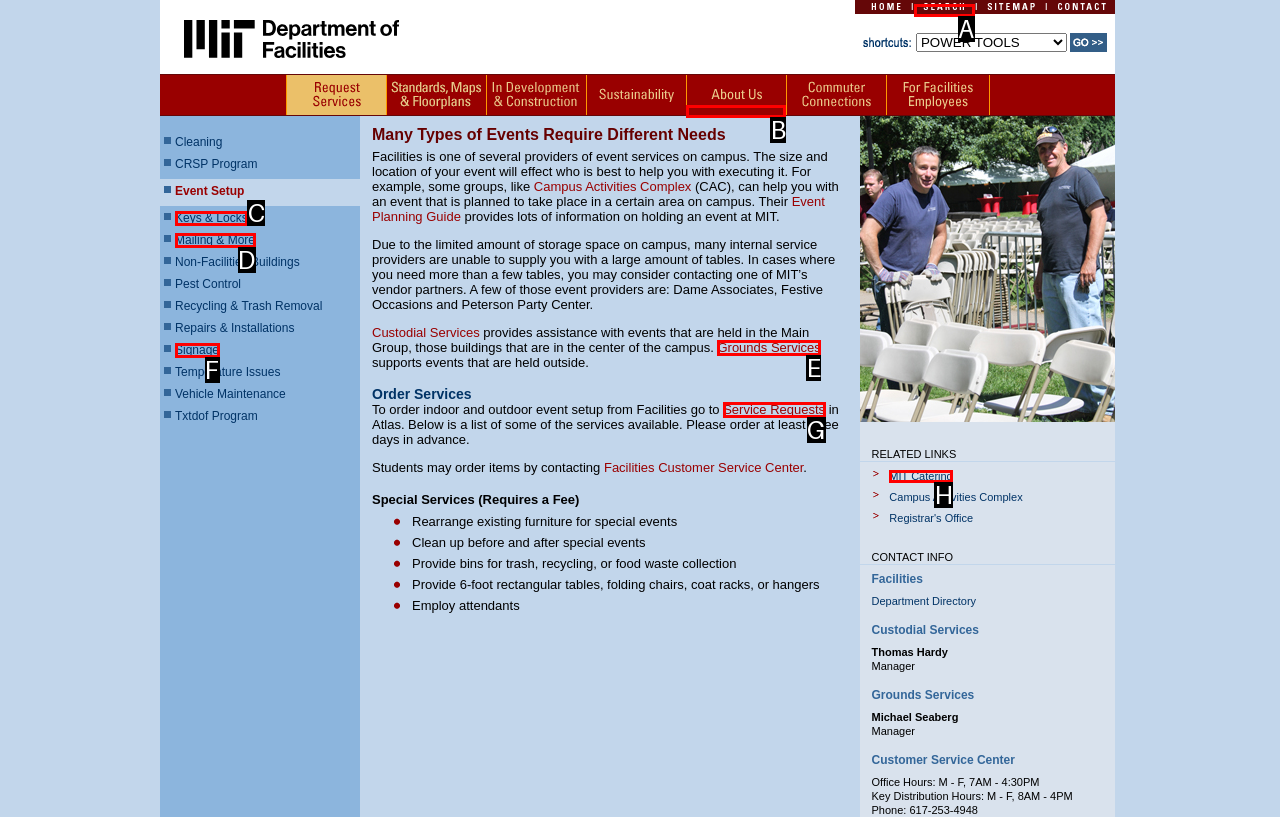Tell me which one HTML element best matches the description: Mailing & More Answer with the option's letter from the given choices directly.

D